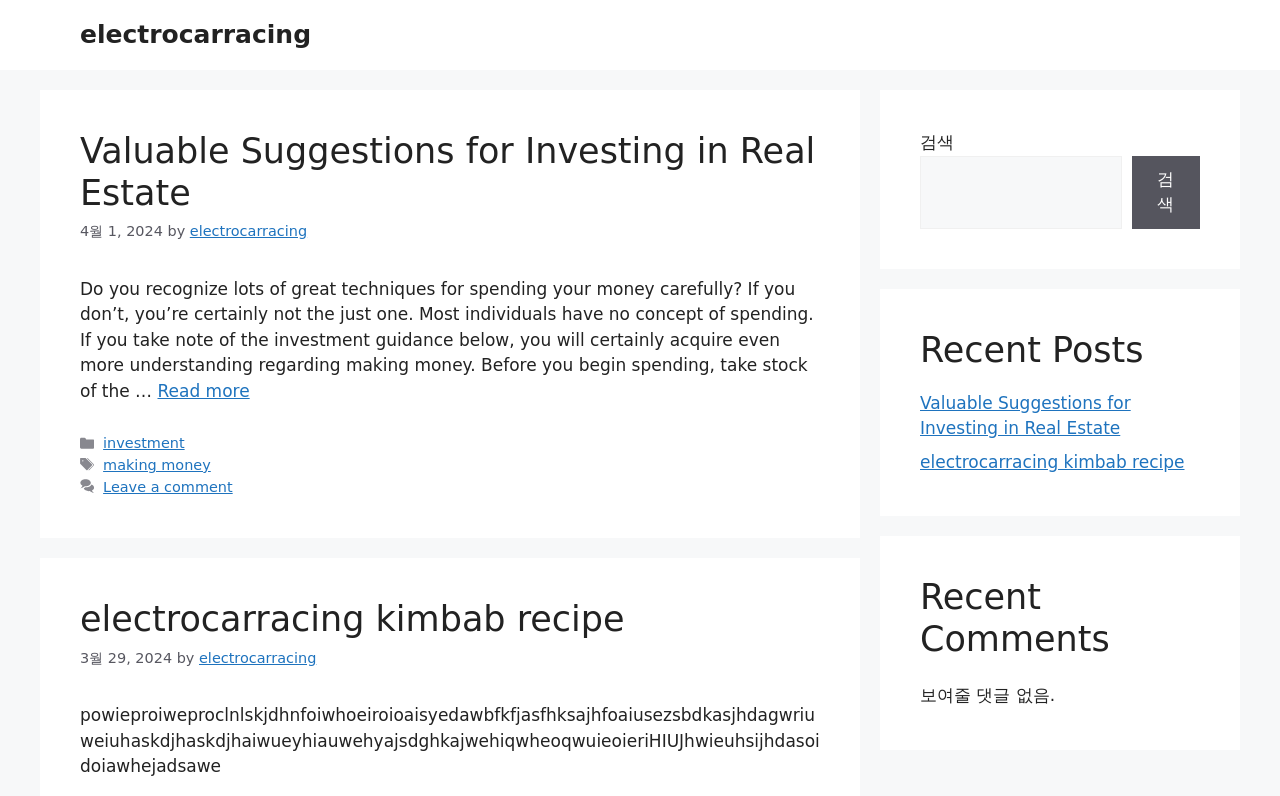Provide a comprehensive caption for the webpage.

The webpage is about electrocarracing, with a prominent banner at the top displaying the site's name. Below the banner, there is an article section that takes up most of the page's width. The article section is divided into two main parts: the first part contains a heading "Valuable Suggestions for Investing in Real Estate" with a link to the article, followed by a brief summary of the article and a "Read more" link. The second part contains a heading "electrocarracing kimbab recipe" with a link to the article.

On the right side of the page, there are three complementary sections. The top section contains a search bar with a search button. The middle section displays a list of recent posts, with links to two articles: "Valuable Suggestions for Investing in Real Estate" and "electrocarracing kimbab recipe". The bottom section displays a heading "Recent Comments" with a message indicating that there are no comments to show.

At the bottom of the page, there is a footer section that contains links to categories and tags, as well as a link to leave a comment. The footer section also displays the date and author of the articles.

There are a total of 5 headings on the page, 7 links, and 11 static text elements. The page has a clean and organized layout, making it easy to navigate and read.